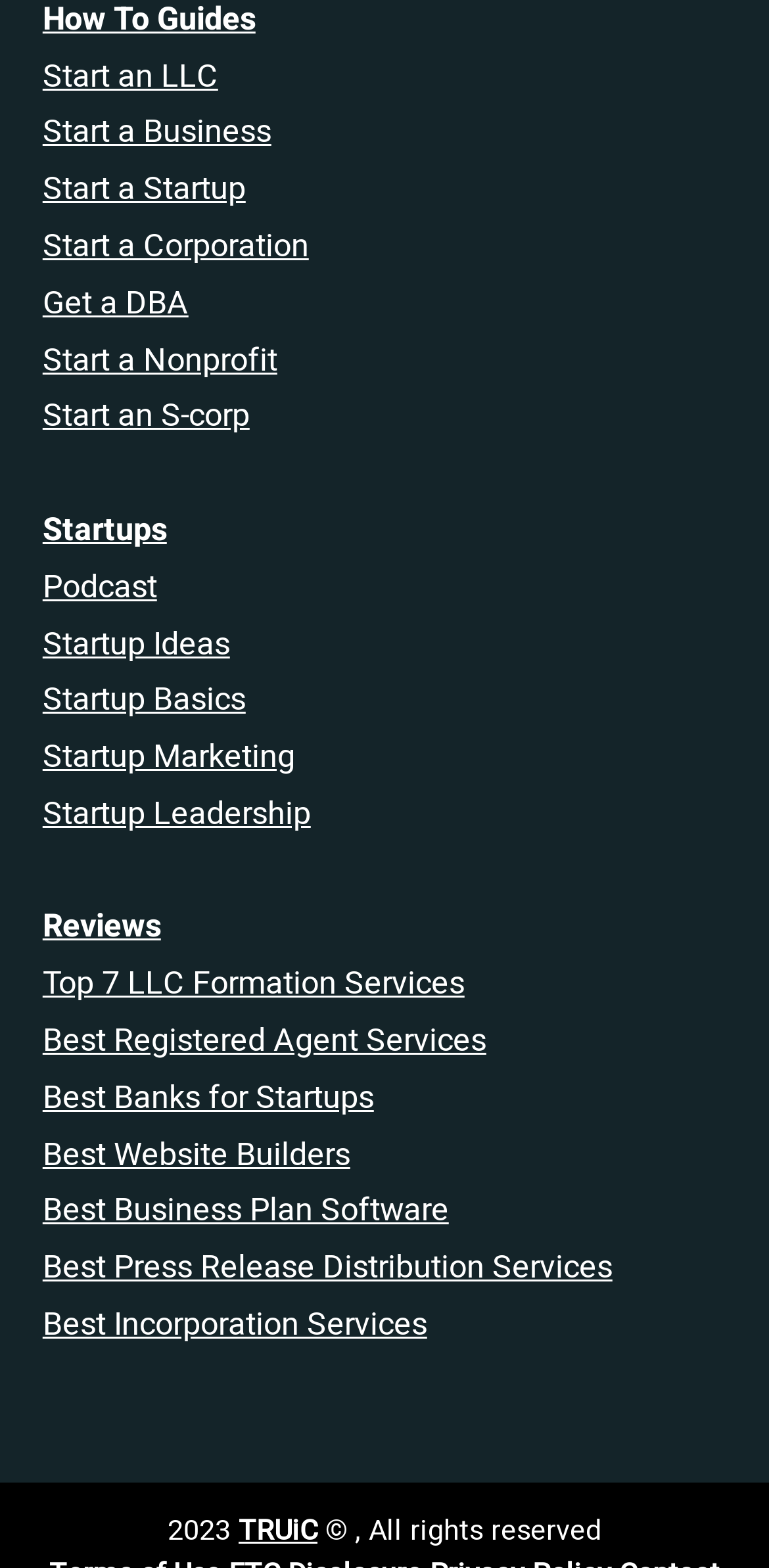Show the bounding box coordinates for the element that needs to be clicked to execute the following instruction: "Get startup ideas". Provide the coordinates in the form of four float numbers between 0 and 1, i.e., [left, top, right, bottom].

[0.055, 0.395, 0.299, 0.426]